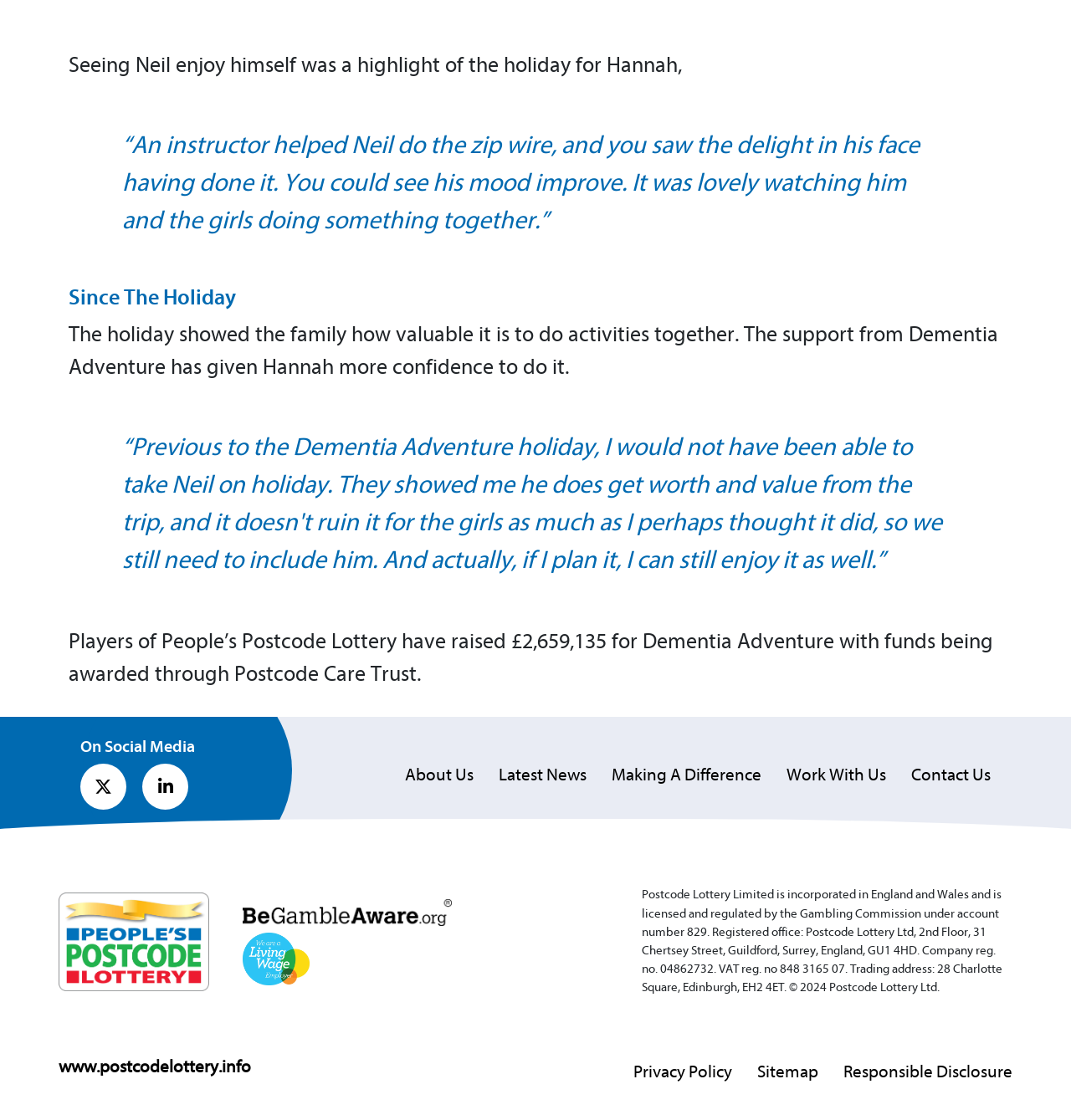Can you find the bounding box coordinates for the element to click on to achieve the instruction: "Read the Privacy Policy"?

[0.591, 0.948, 0.684, 0.966]